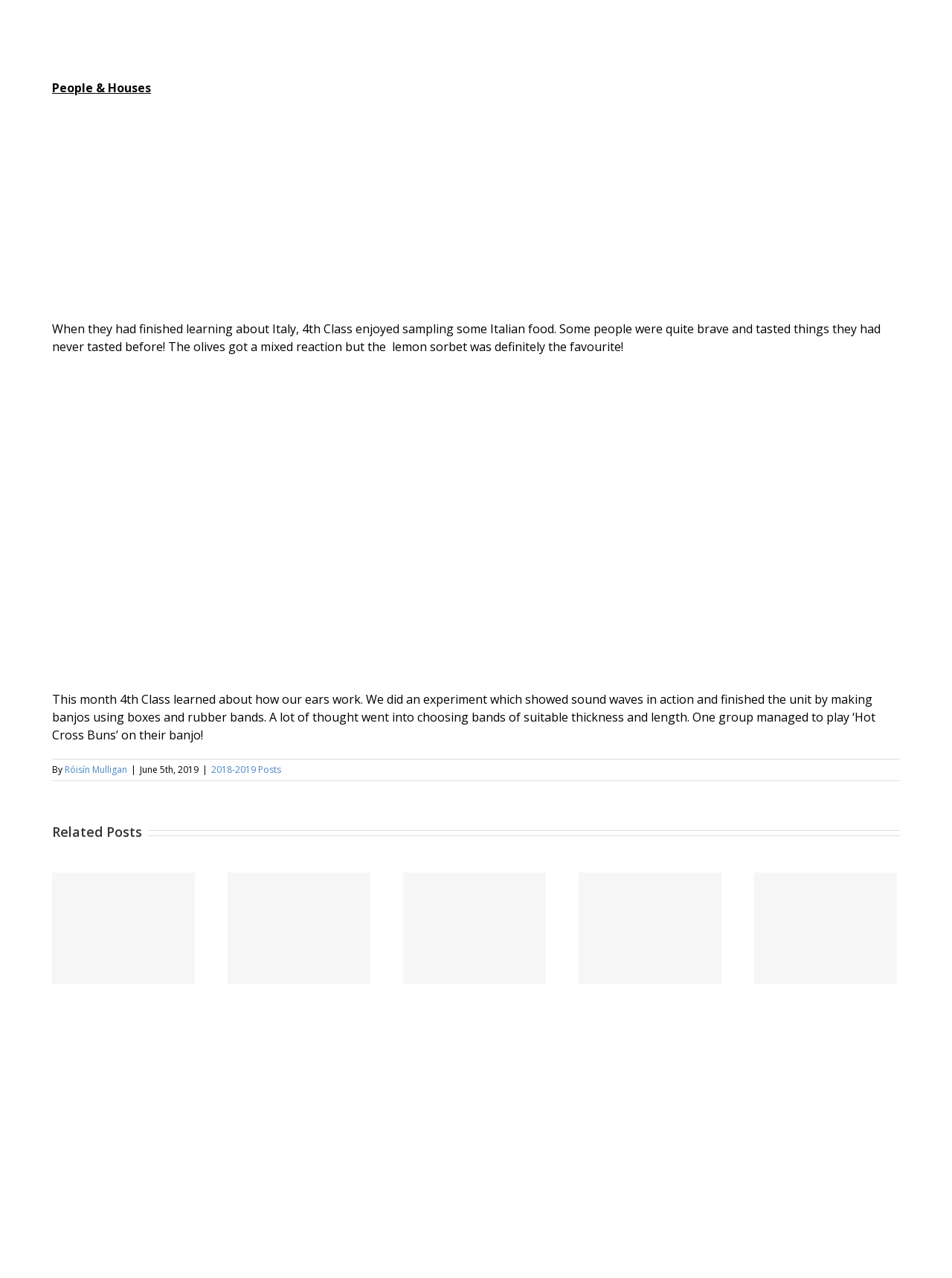What is the title of the first article?
Answer the question in a detailed and comprehensive manner.

The title of the first article is 'People & Houses' which is a StaticText element located at the top of the webpage with a bounding box coordinate of [0.055, 0.062, 0.159, 0.075].